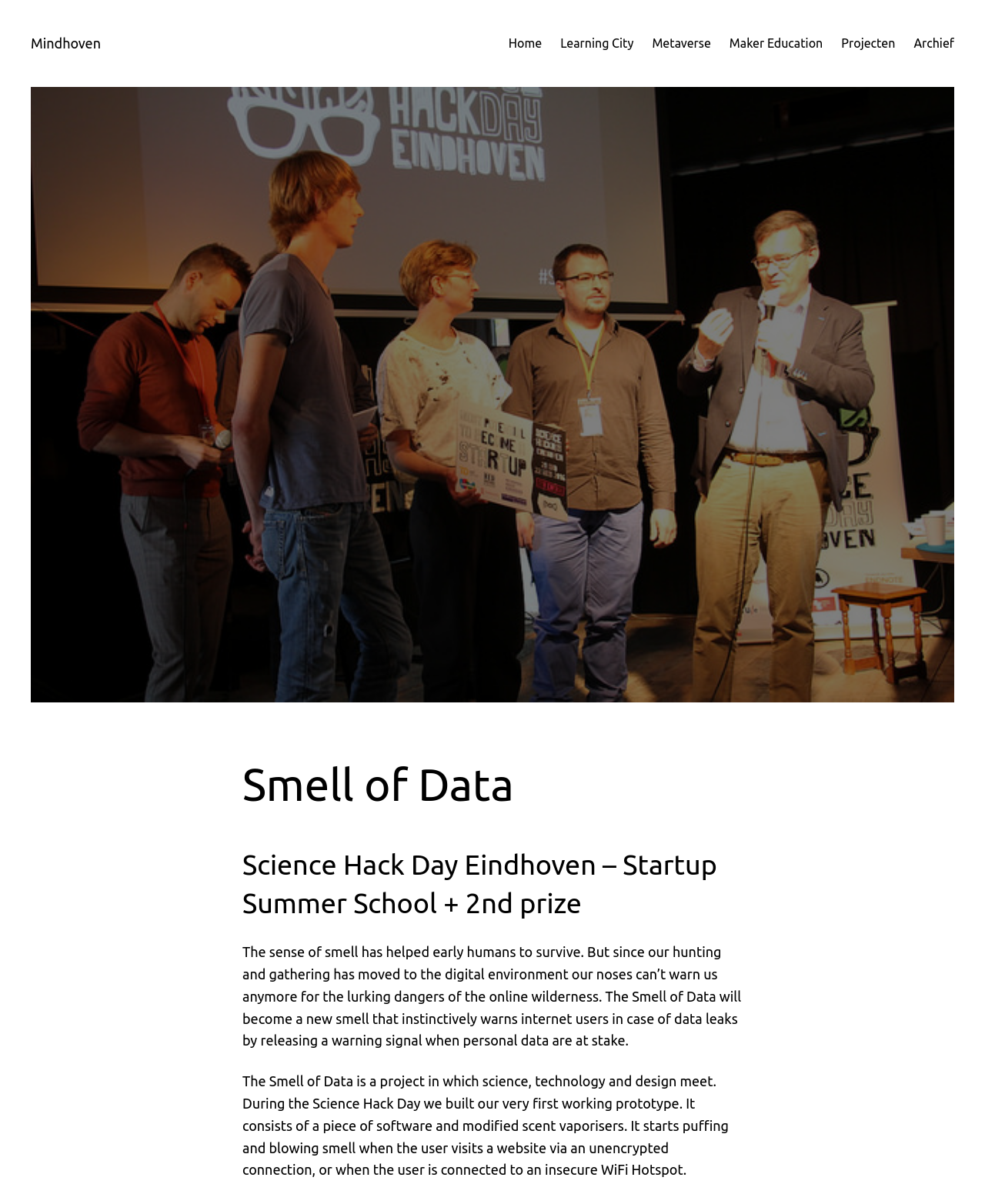Determine the main heading text of the webpage.

Smell of Data